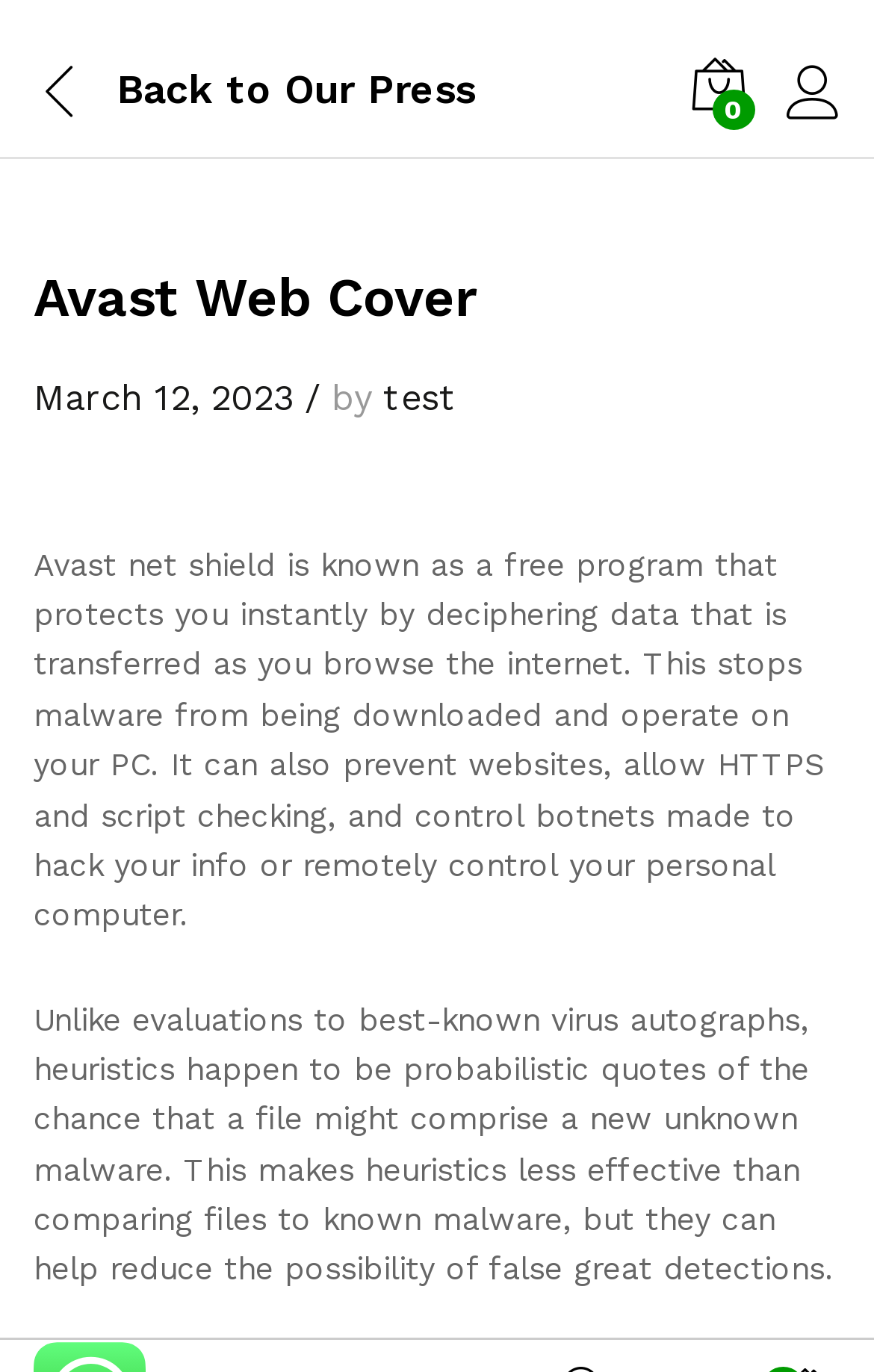What is the date mentioned on the webpage?
Based on the visual, give a brief answer using one word or a short phrase.

March 12, 2023